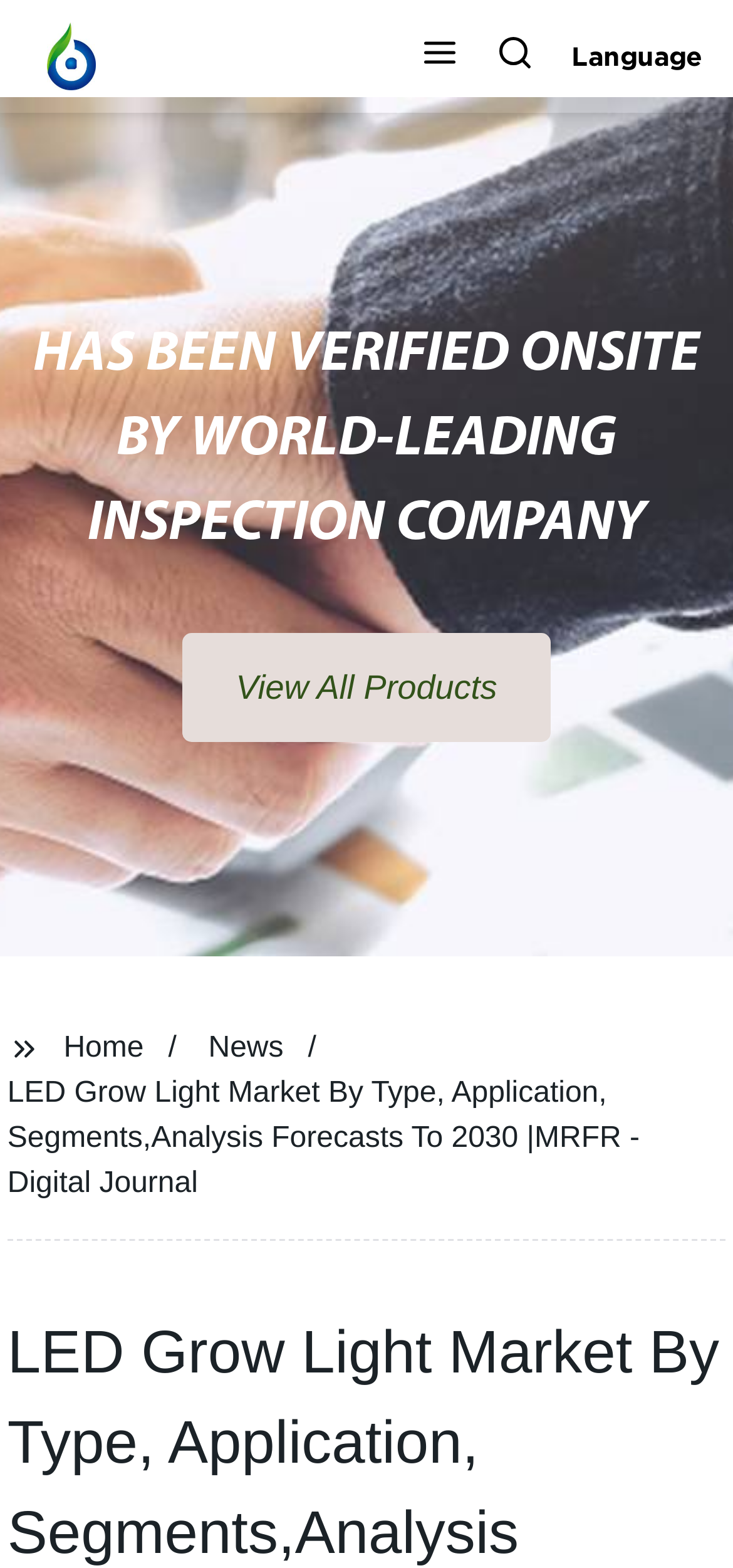Please find and provide the title of the webpage.

HAS BEEN VERIFIED ONSITE BY WORLD-LEADING INSPECTION COMPANY